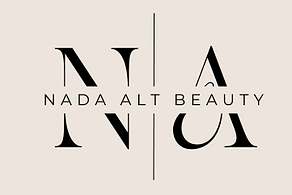Refer to the image and offer a detailed explanation in response to the question: What is the theme of the accompanying guide?

The logo design aligns well with the themes of natural beauty and self-care highlighted in the accompanying guide on microblading and related services, suggesting that the brand 'Nada Alt Beauty' focuses on these aspects.